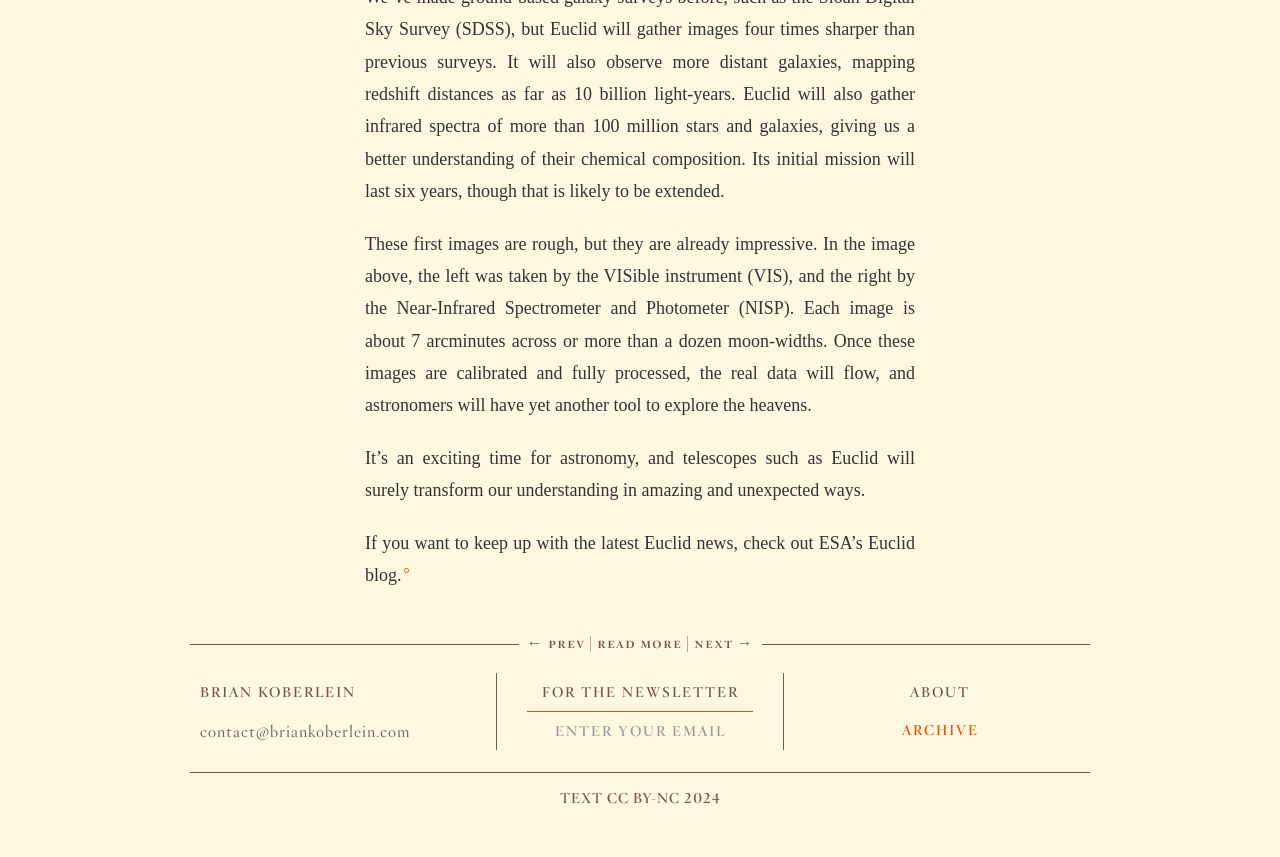Please respond in a single word or phrase: 
Who is the author of the webpage?

BRIAN KOBERLEIN